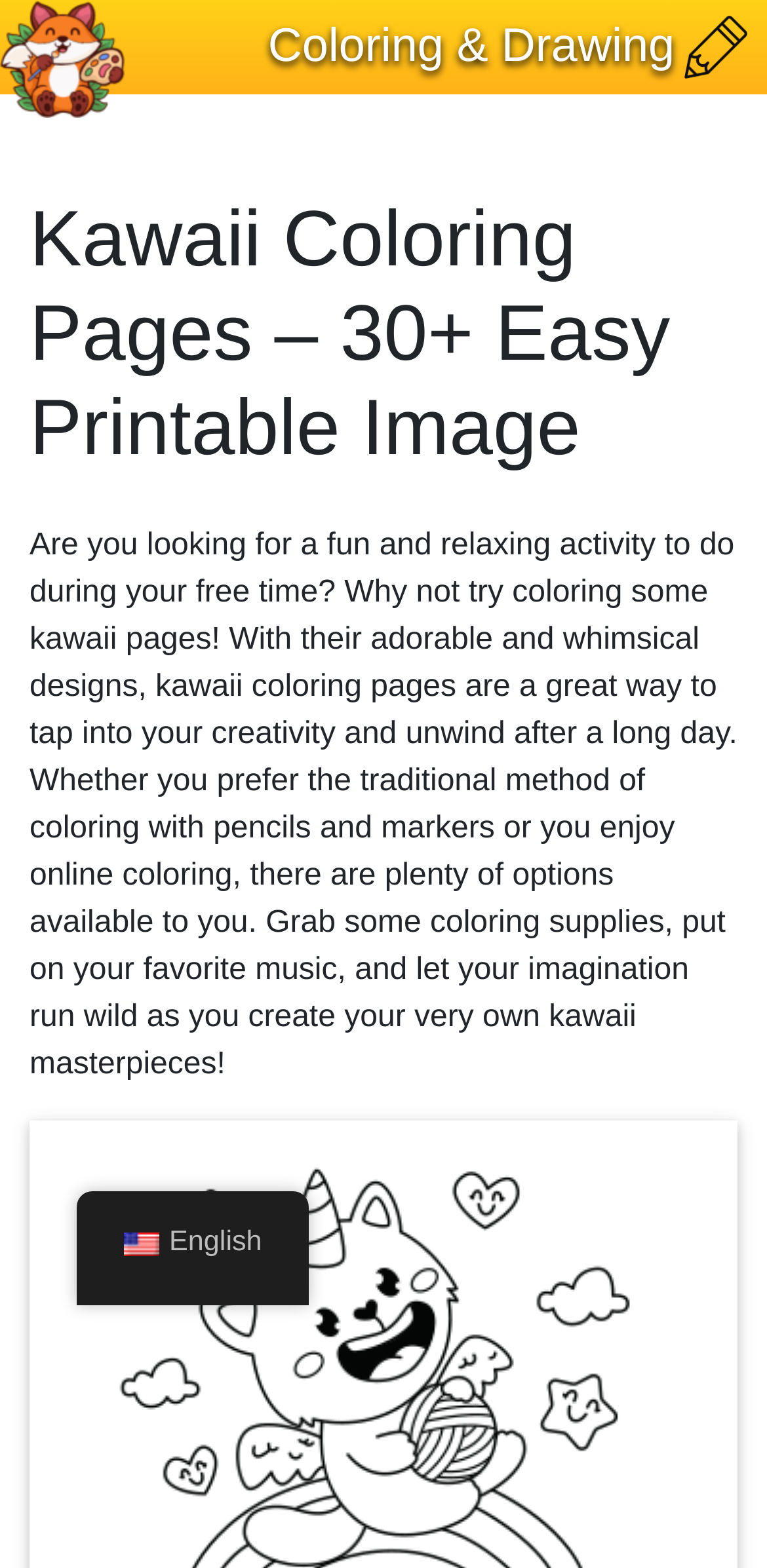Can you extract the primary headline text from the webpage?

Kawaii Coloring Pages – 30+ Easy Printable Image